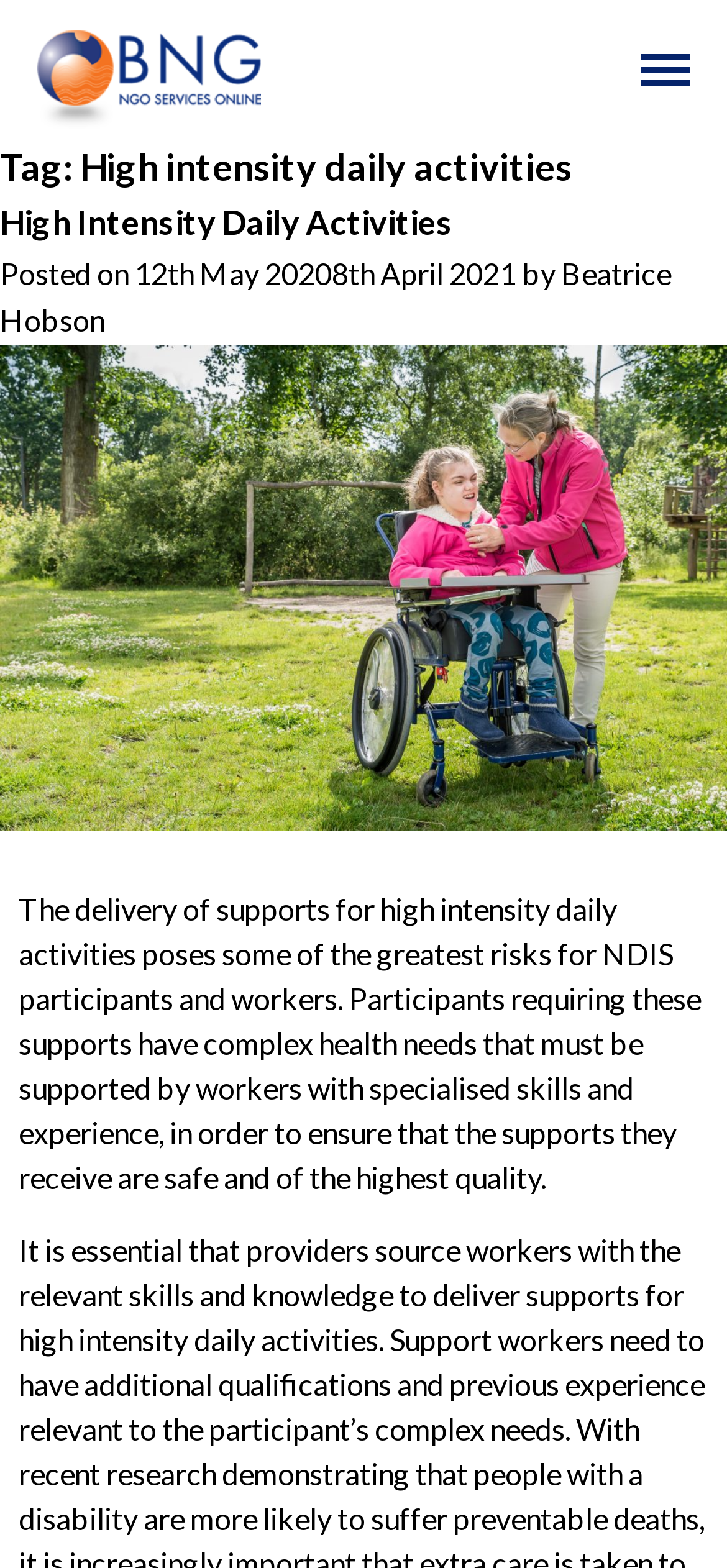Produce an extensive caption that describes everything on the webpage.

The webpage is an archive page for "High intensity daily activities" on the Breaking New Ground (BNG) website. At the top, there are two links, one on the left and one on the right. Below these links, there is a header section that spans the entire width of the page. Within this header, there is a heading that reads "Tag: High intensity daily activities" followed by another heading that reads "High Intensity Daily Activities" with a link to the same title. 

To the right of the "High Intensity Daily Activities" heading, there is a section that displays the post date, "12th May 2020" and "8th April 2021", with each date being a separate link. Below this section, there is a byline that reads "by Beatrice Hobson", which is also a link.

The main content of the page is divided into two paragraphs of text. The first paragraph discusses the risks associated with delivering supports for high intensity daily activities to NDIS participants and workers. The second paragraph emphasizes the importance of providers sourcing workers with relevant skills and knowledge to deliver these supports. Within this paragraph, there is a link to "recent research".